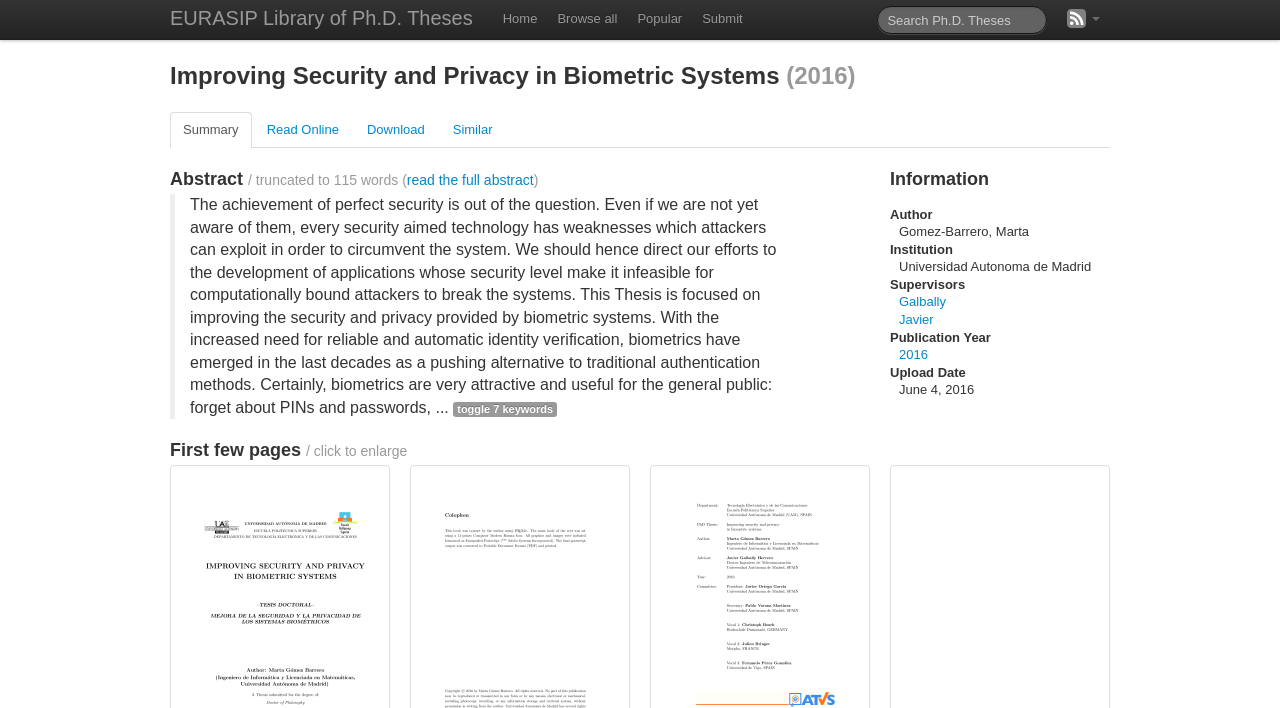Please find the bounding box coordinates of the element's region to be clicked to carry out this instruction: "Read Online".

[0.198, 0.158, 0.275, 0.209]